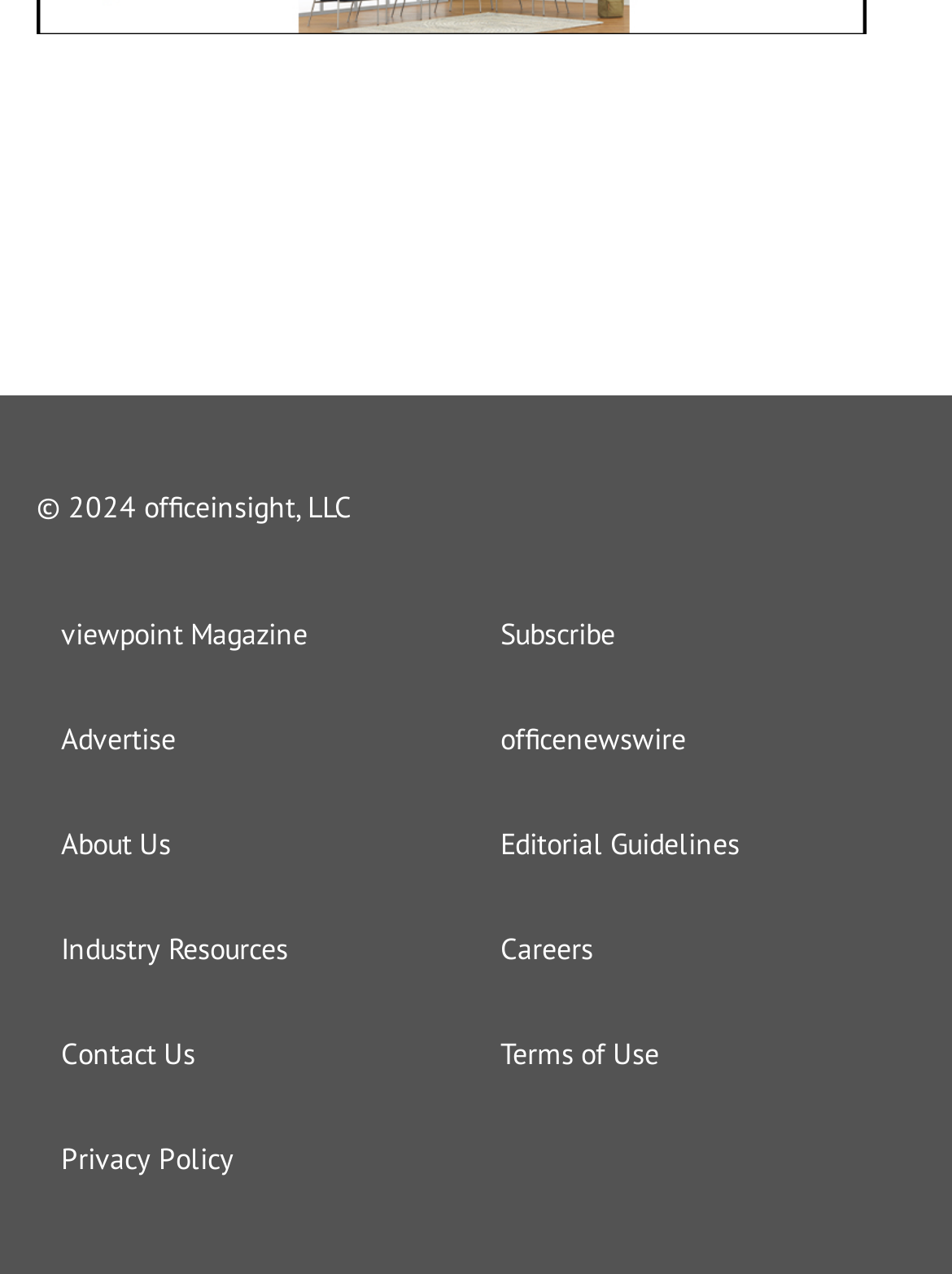Bounding box coordinates are specified in the format (top-left x, top-left y, bottom-right x, bottom-right y). All values are floating point numbers bounded between 0 and 1. Please provide the bounding box coordinate of the region this sentence describes: Industry Resources

[0.038, 0.714, 0.5, 0.775]